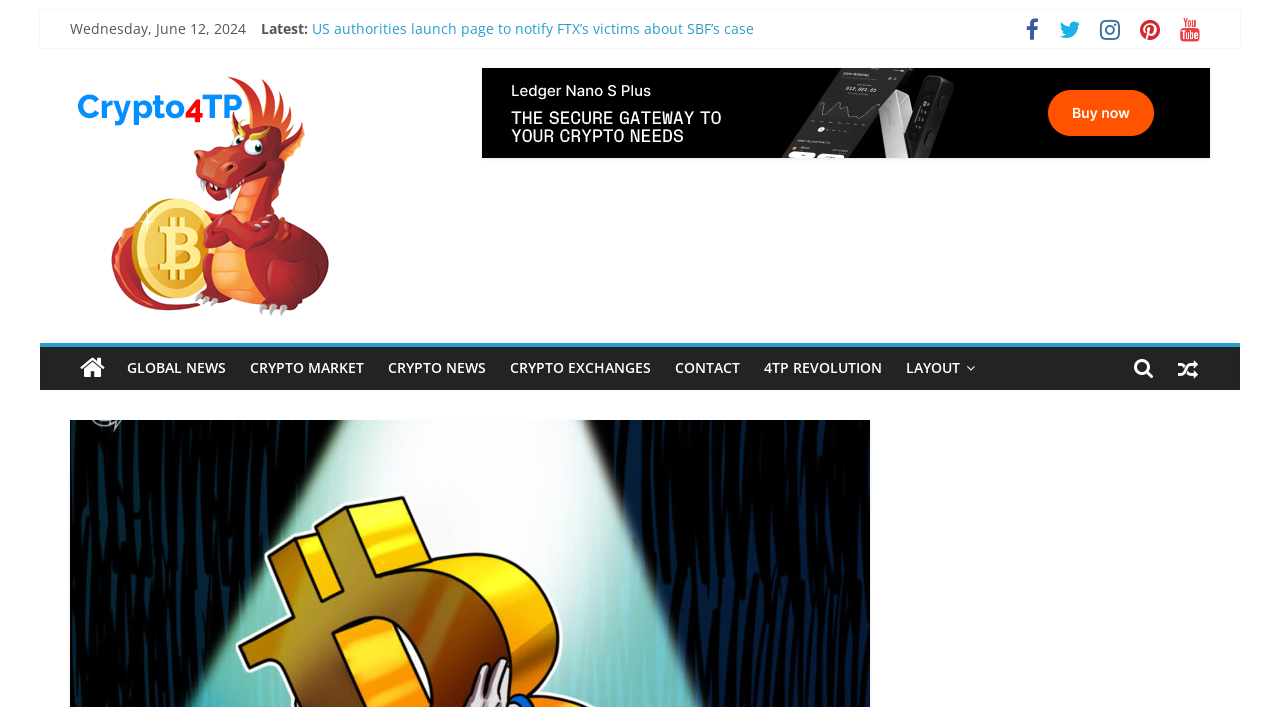What is the purpose of the webpage?
Using the information presented in the image, please offer a detailed response to the question.

I inferred the purpose of the webpage by looking at the various news links and categories related to cryptocurrency, which suggests that the webpage is intended to provide news and information about the cryptocurrency market.